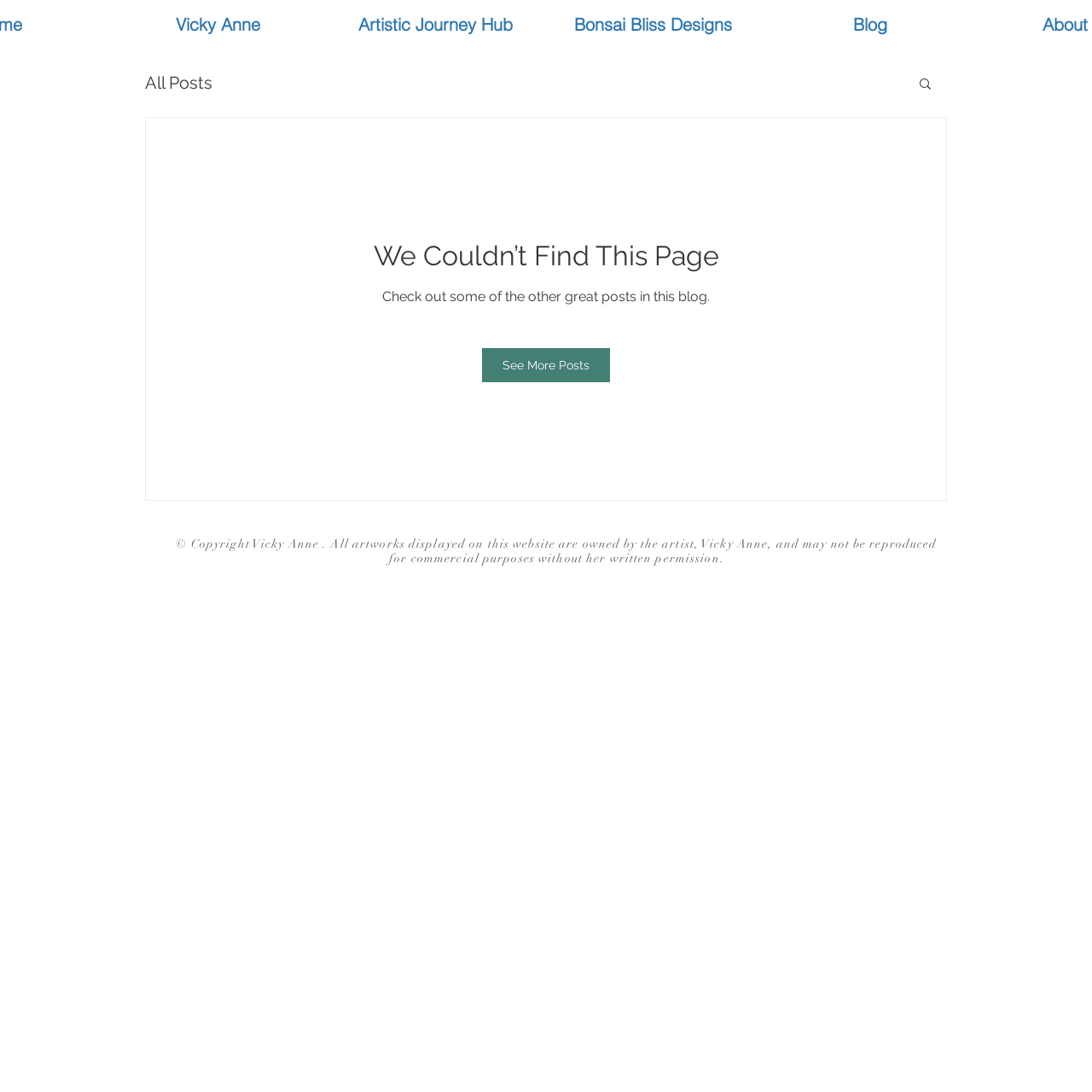From the given element description: "Vicky Anne", find the bounding box for the UI element. Provide the coordinates as four float numbers between 0 and 1, in the order [left, top, right, bottom].

[0.099, 0.005, 0.298, 0.04]